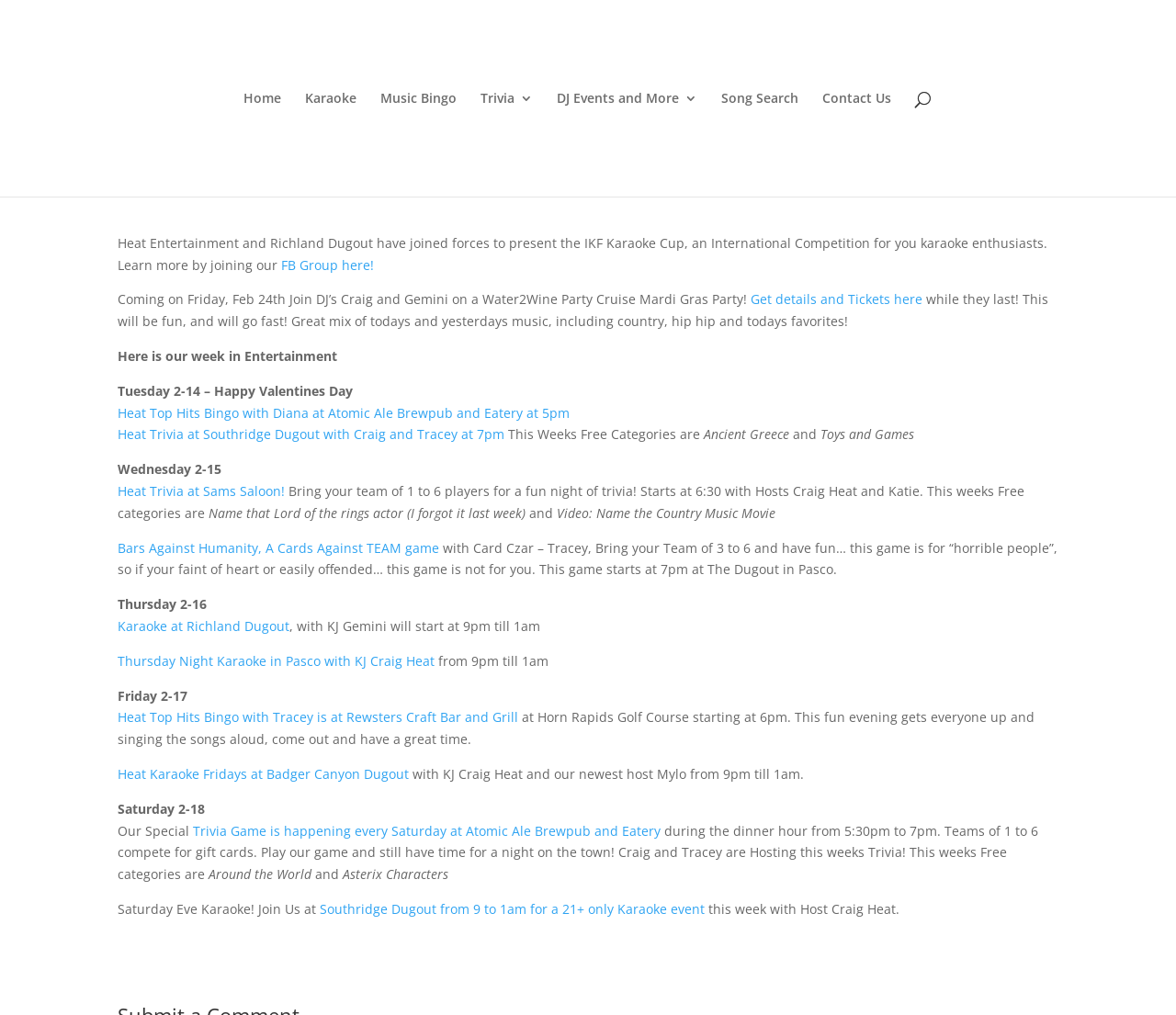Locate the bounding box coordinates of the area to click to fulfill this instruction: "Click on the 'Karaoke' link". The bounding box should be presented as four float numbers between 0 and 1, in the order [left, top, right, bottom].

[0.259, 0.09, 0.303, 0.194]